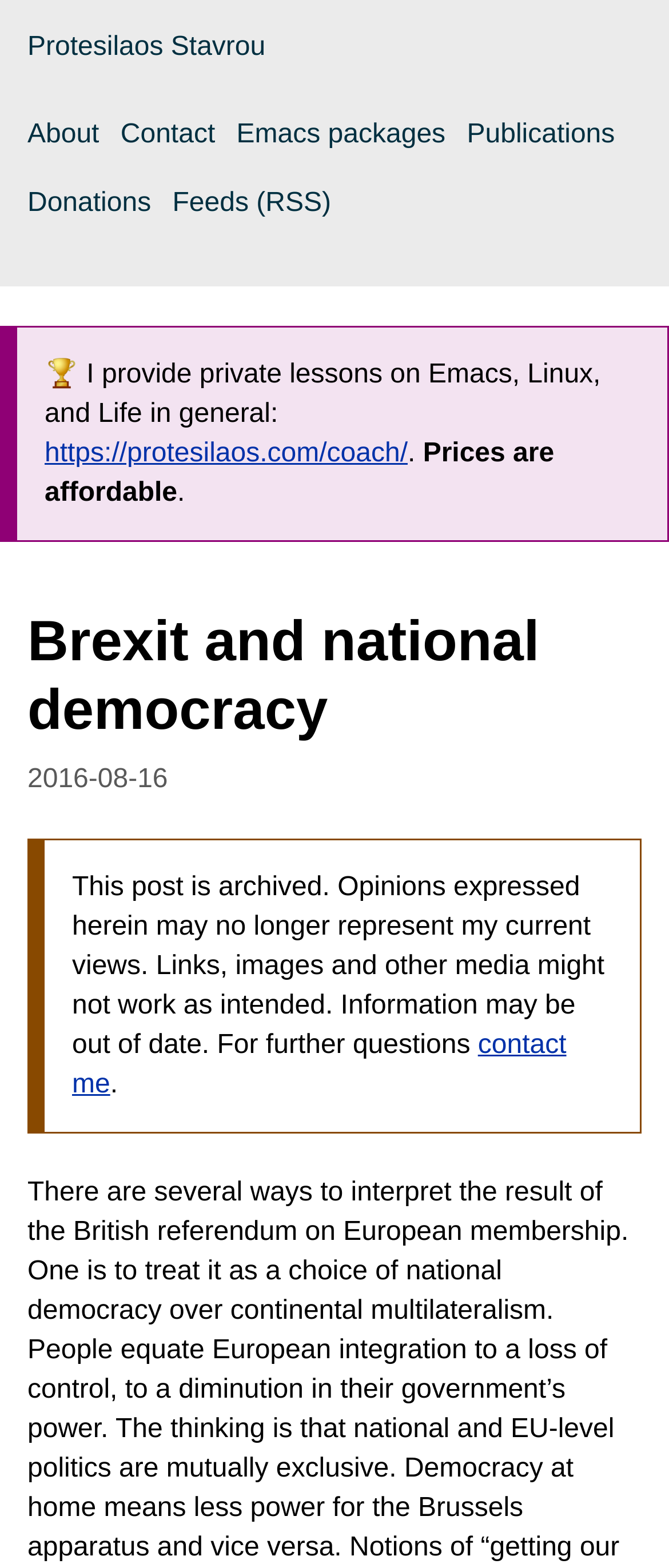Locate the bounding box coordinates of the element I should click to achieve the following instruction: "go to about page".

[0.041, 0.077, 0.148, 0.095]